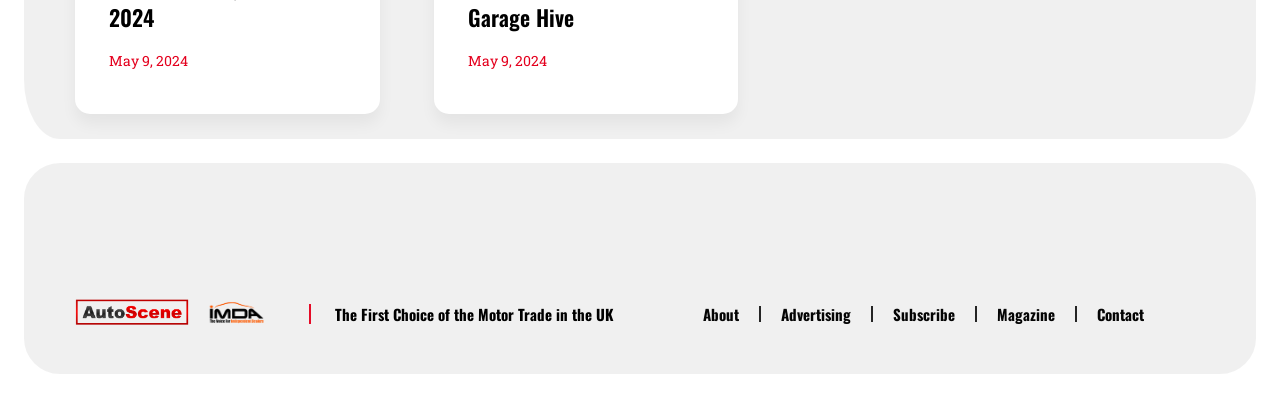What is the purpose of the image on the webpage?
Based on the visual details in the image, please answer the question thoroughly.

The image is likely used for decorative or branding purposes, as it does not contain any descriptive text and is placed near the heading 'The First Choice of the Motor Trade in the UK'.